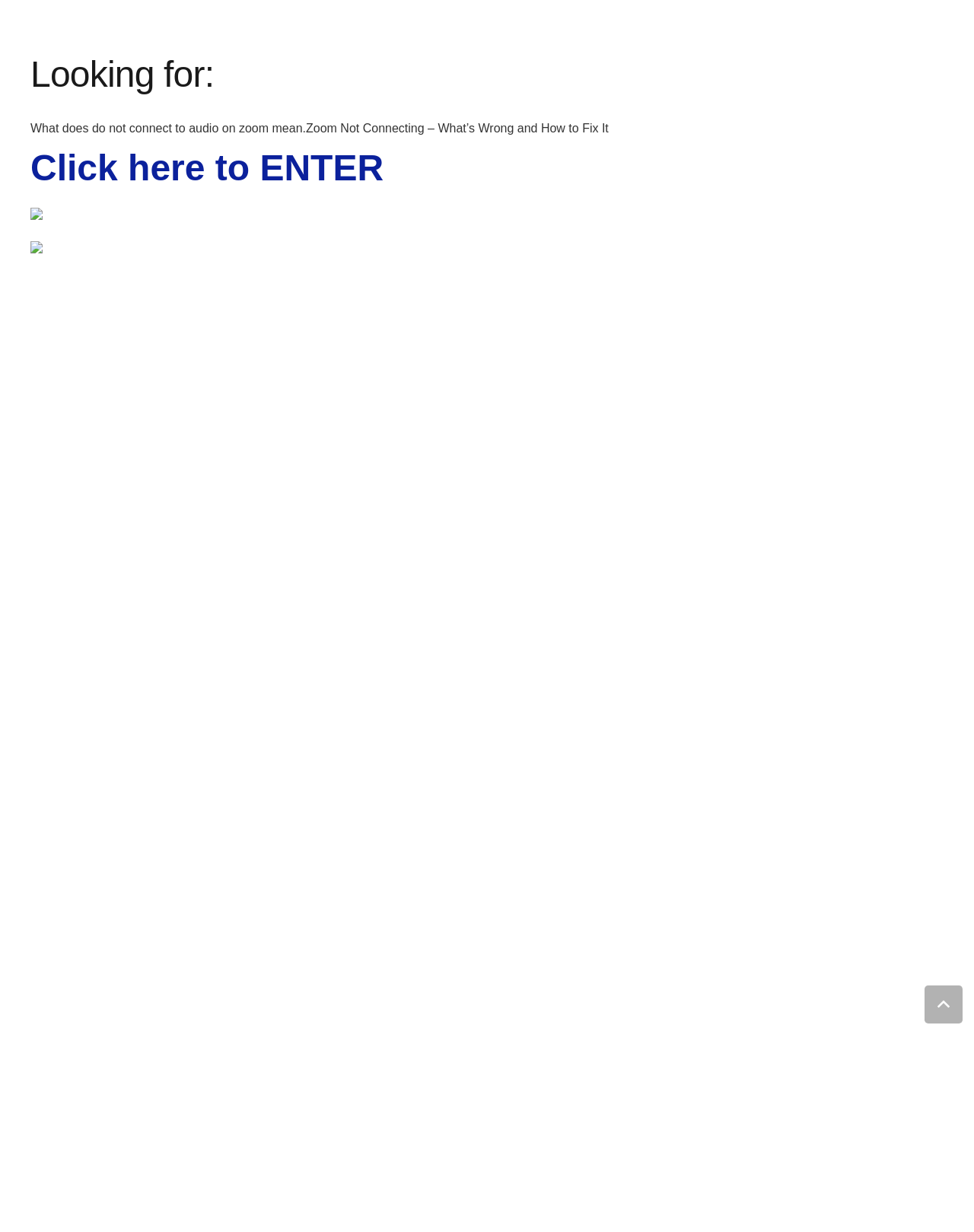Using the element description: "Click here to ENTER", determine the bounding box coordinates for the specified UI element. The coordinates should be four float numbers between 0 and 1, [left, top, right, bottom].

[0.031, 0.138, 0.394, 0.148]